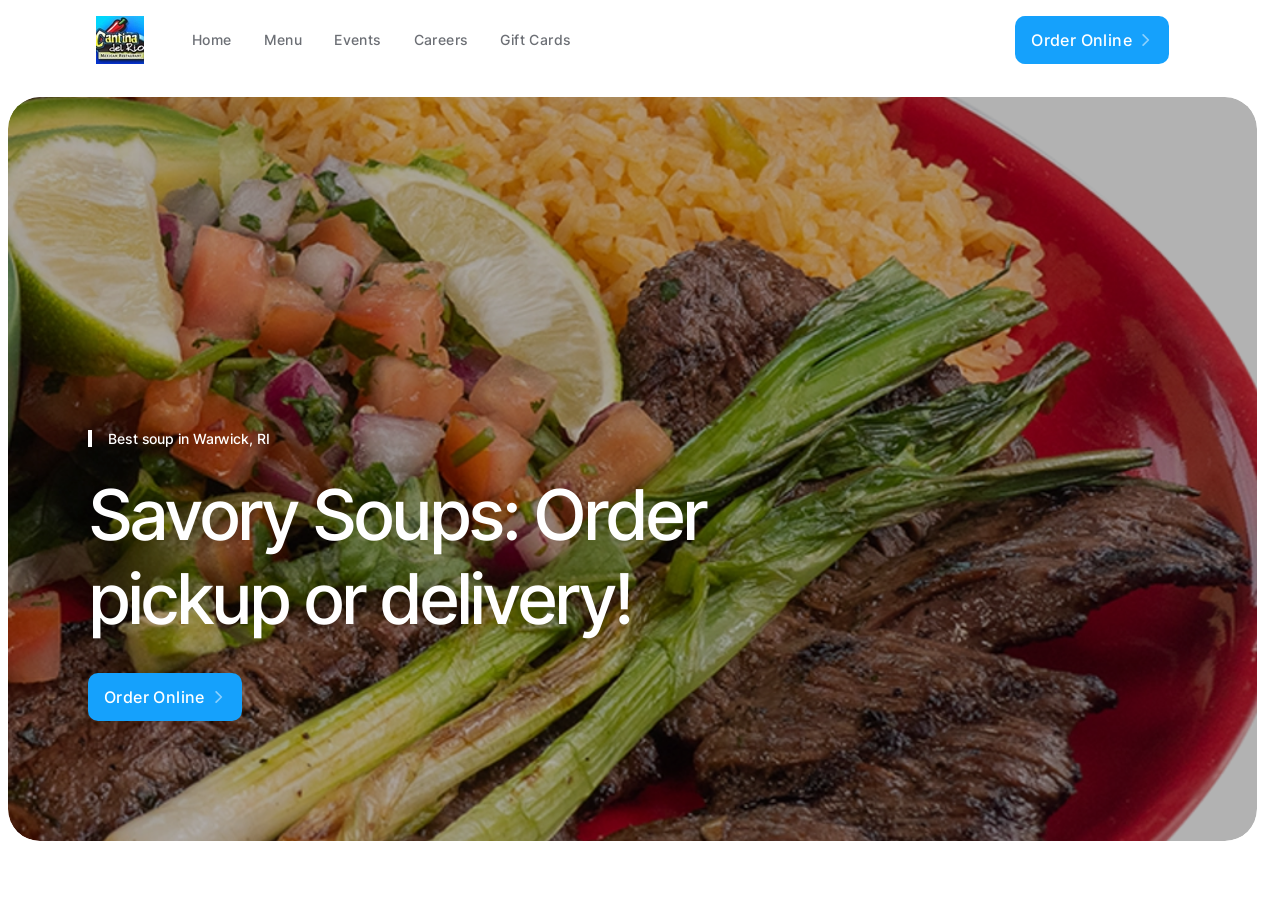Identify the bounding box coordinates for the UI element described by the following text: "alt="Cantina del Rio Mexican Restaurant"". Provide the coordinates as four float numbers between 0 and 1, in the format [left, top, right, bottom].

[0.075, 0.018, 0.112, 0.07]